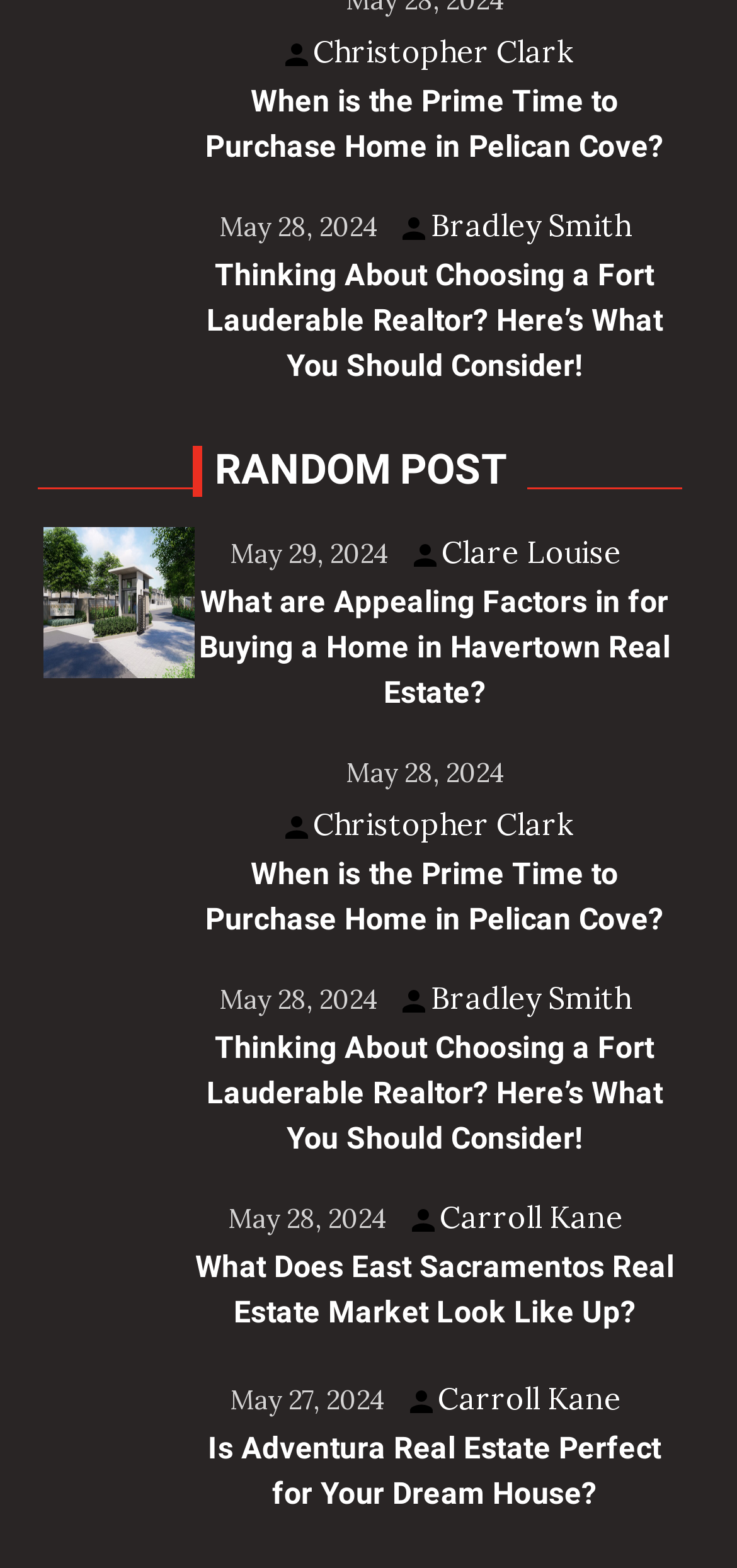How many blog posts are listed on this webpage?
Look at the image and provide a short answer using one word or a phrase.

9